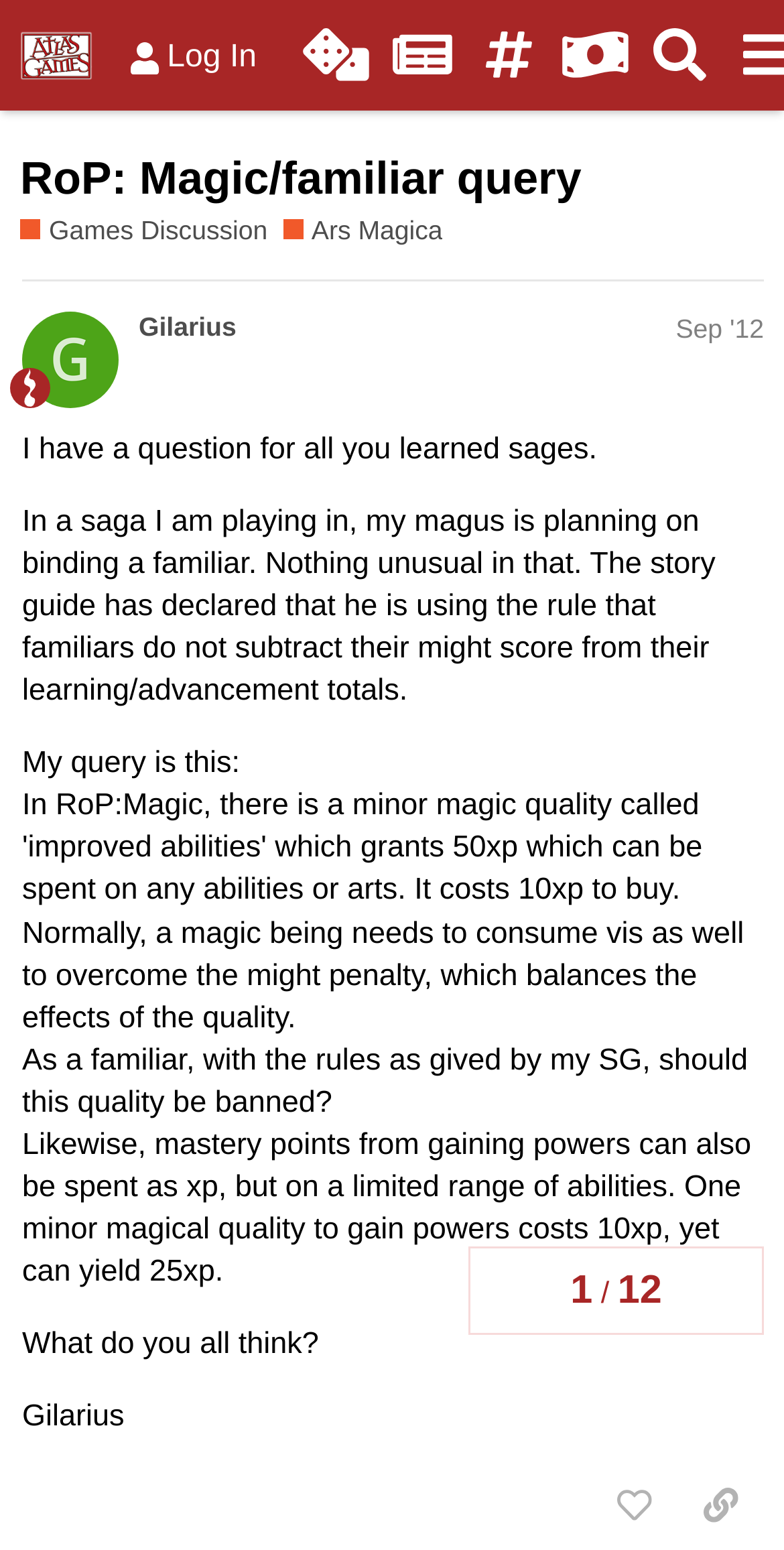Respond concisely with one word or phrase to the following query:
How many links are there in the top navigation bar?

5